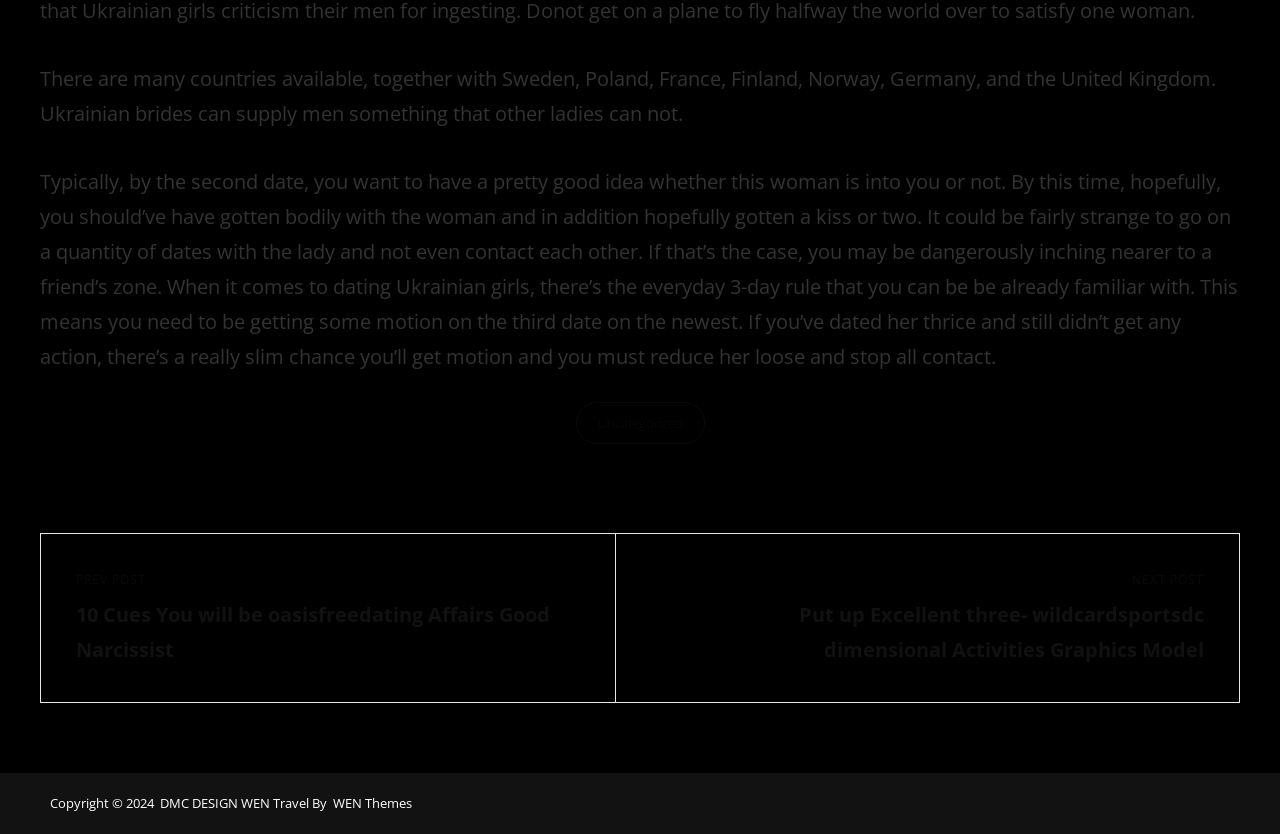Give a one-word or phrase response to the following question: Who is the copyright holder of the website?

DMC DESIGN